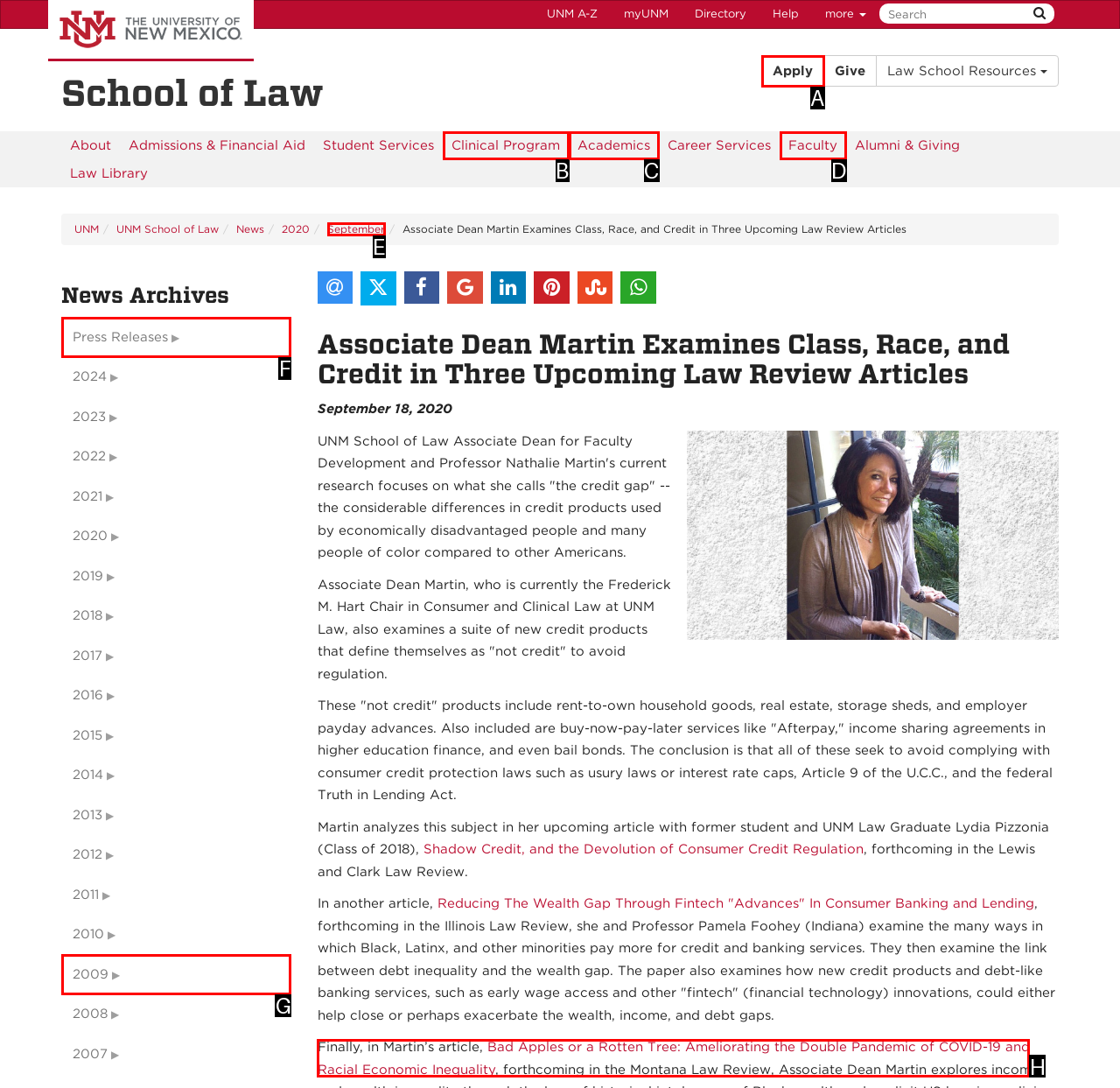Tell me which one HTML element I should click to complete the following task: Apply to the School of Law Answer with the option's letter from the given choices directly.

A